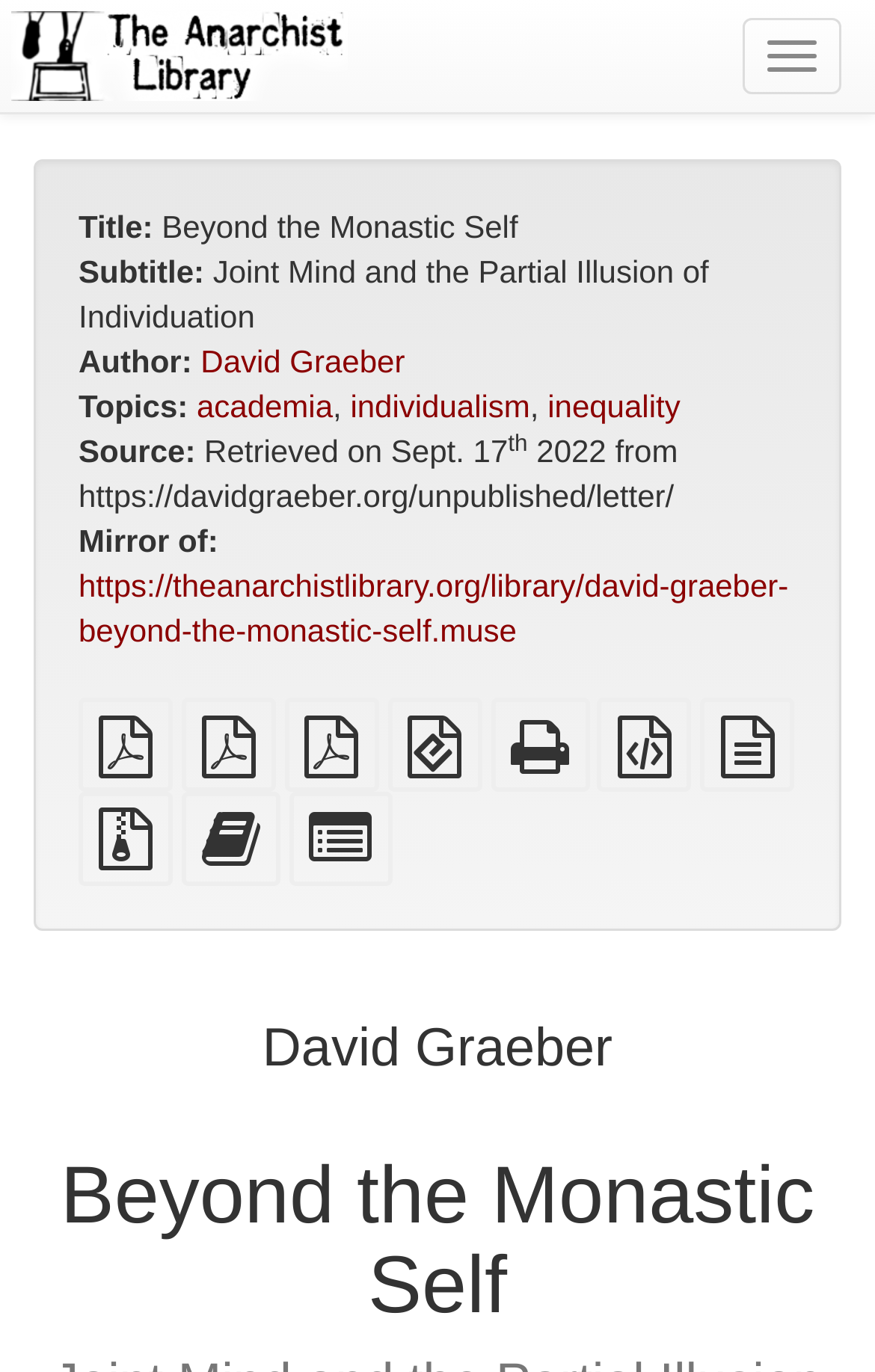Please determine the headline of the webpage and provide its content.

Beyond the Monastic Self
Joint Mind and the Partial Illusion of Individuation